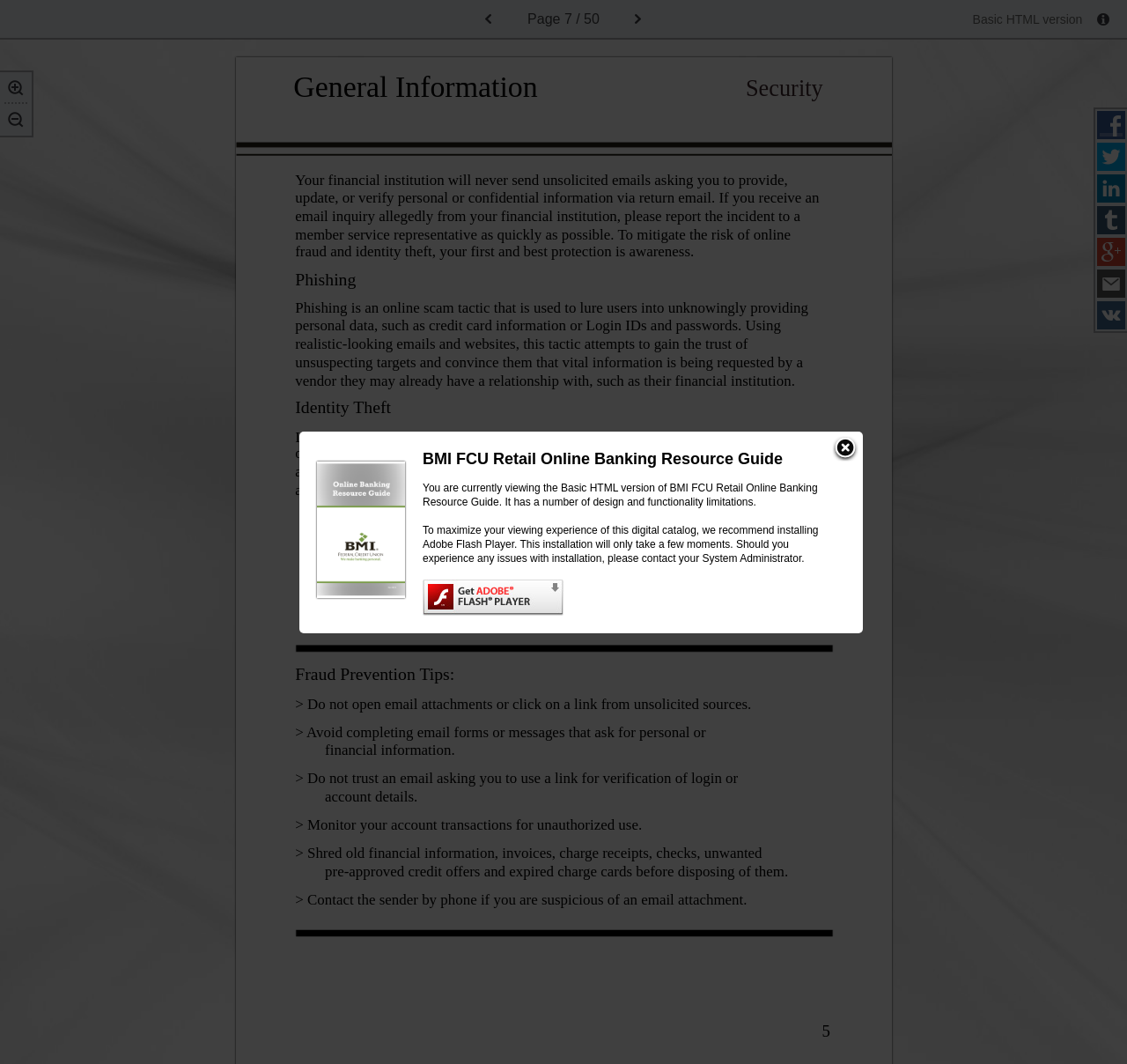Determine the bounding box coordinates of the region I should click to achieve the following instruction: "Go to the previous page". Ensure the bounding box coordinates are four float numbers between 0 and 1, i.e., [left, top, right, bottom].

[0.425, 0.005, 0.443, 0.027]